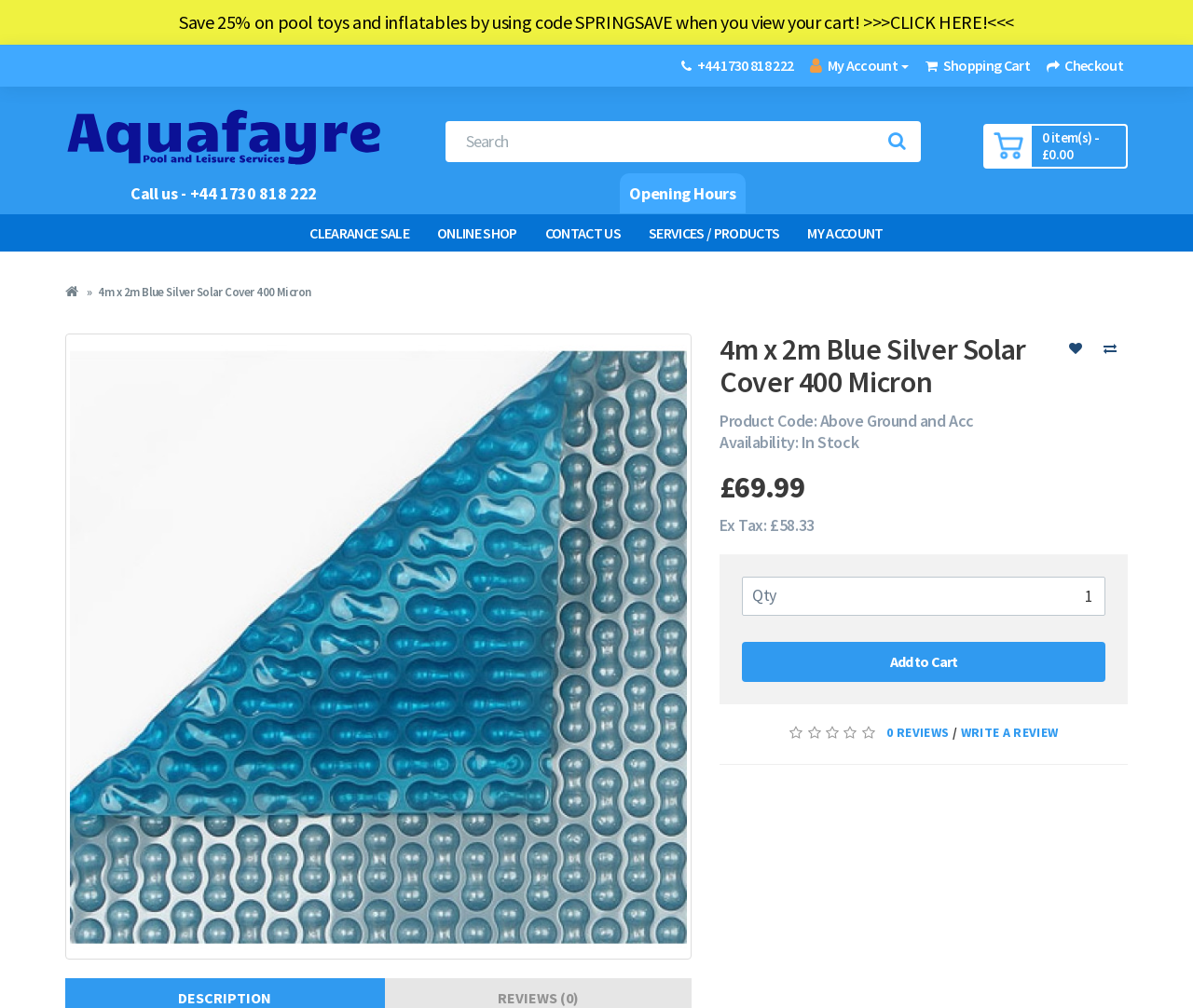Carefully examine the image and provide an in-depth answer to the question: How many items are in the shopping cart?

I found the number of items in the shopping cart by looking at the button element that contains the text '0 item(s) - £0.00' which is located at the top right corner of the webpage.